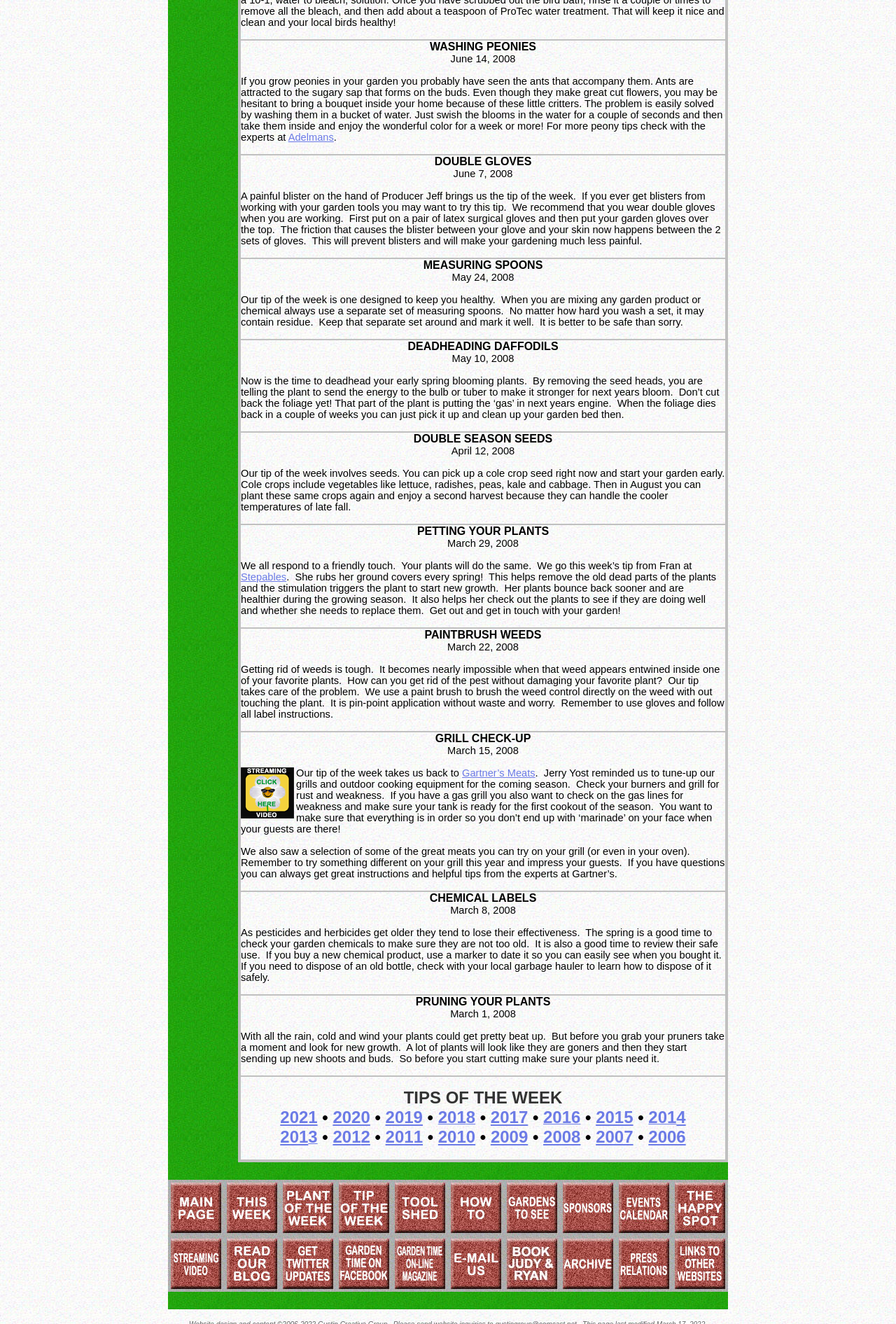Indicate the bounding box coordinates of the element that must be clicked to execute the instruction: "go to Gartner’s Meats". The coordinates should be given as four float numbers between 0 and 1, i.e., [left, top, right, bottom].

[0.516, 0.58, 0.597, 0.588]